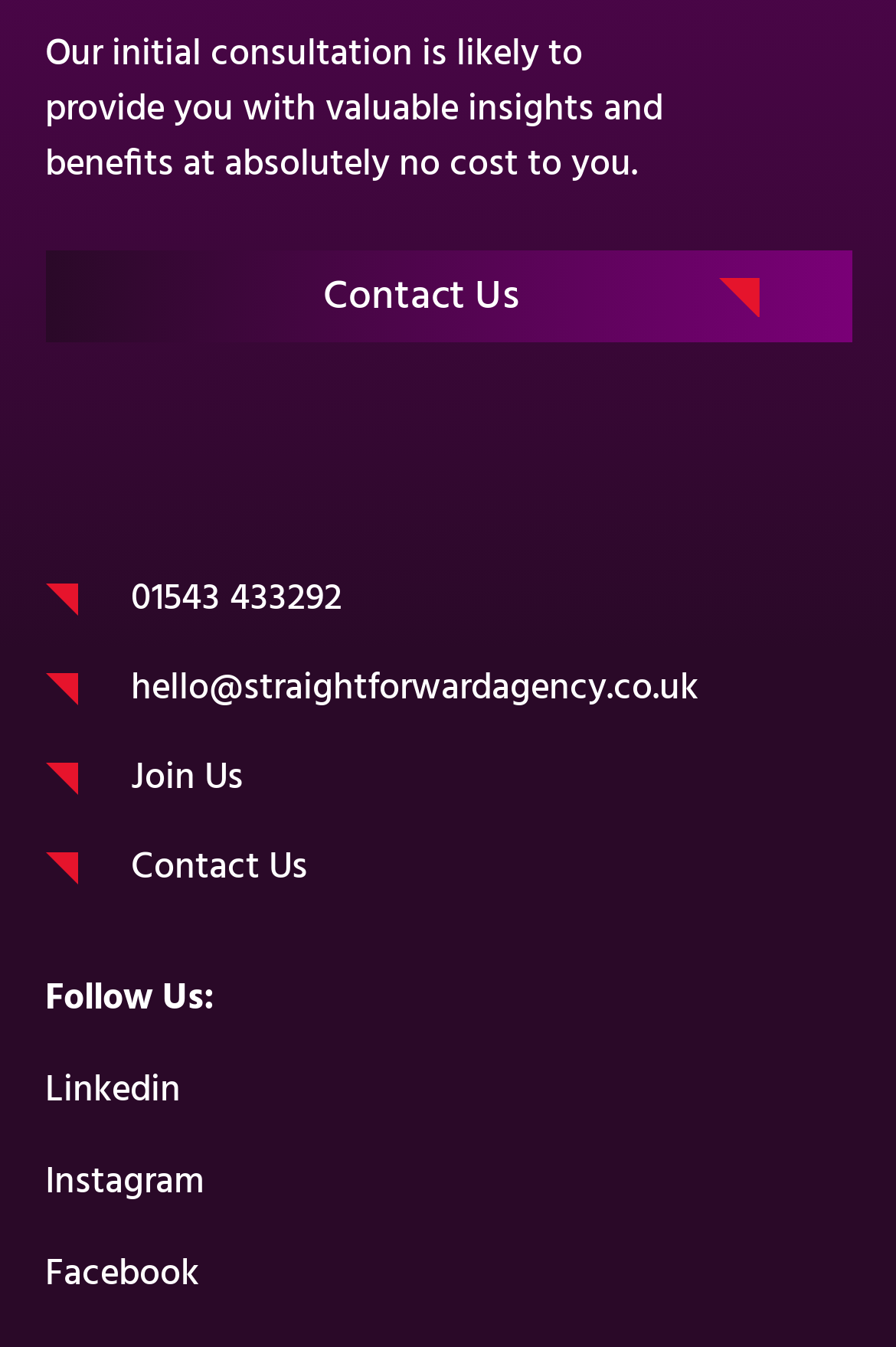What is the benefit of the initial consultation?
Look at the screenshot and respond with a single word or phrase.

valuable insights and benefits